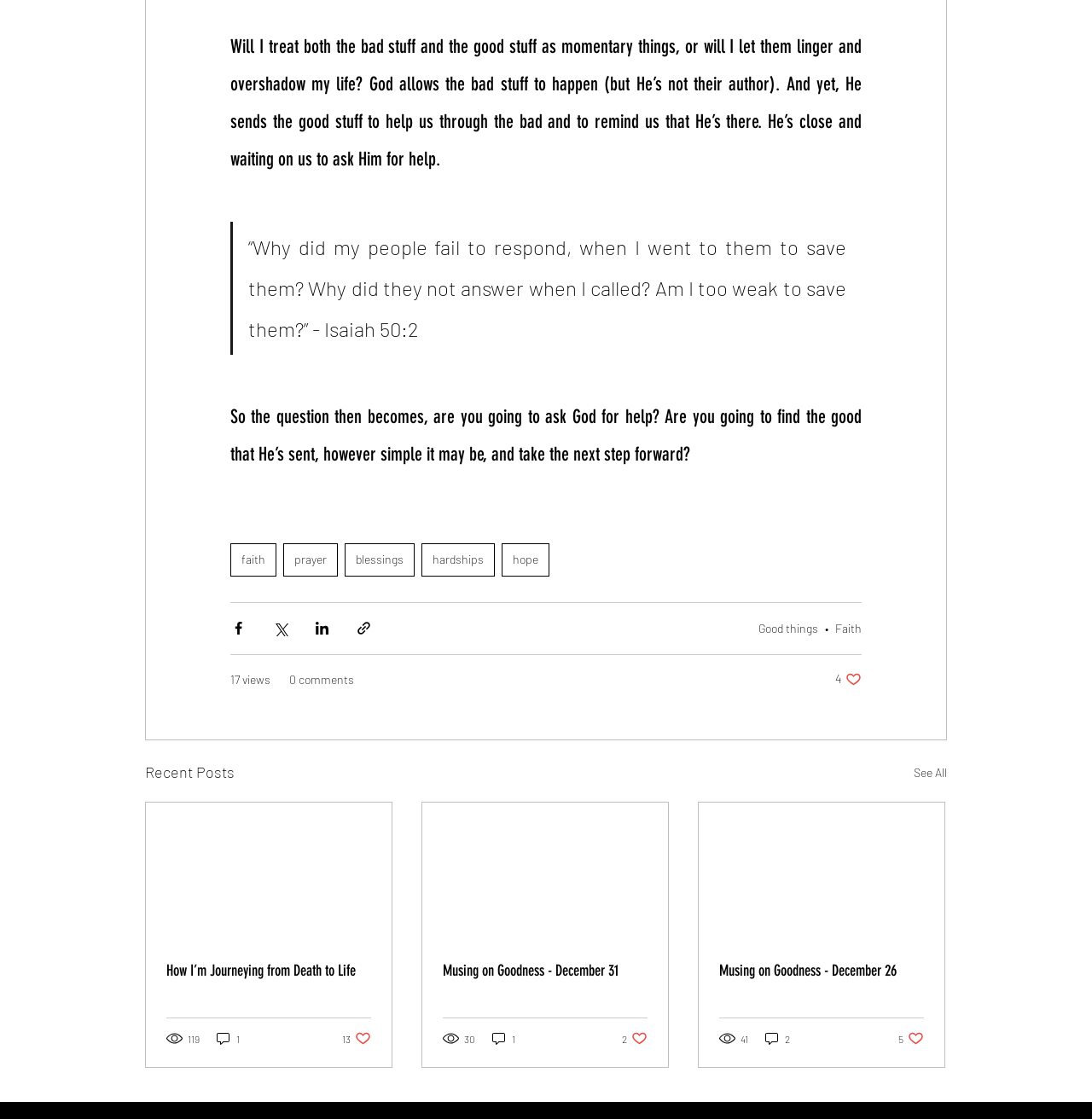What is the function of the 'tags' navigation?
Ensure your answer is thorough and detailed.

The 'tags' navigation, which includes links such as 'faith', 'prayer', and 'blessings', suggests that its function is to categorize posts by topic, allowing users to easily find related content.